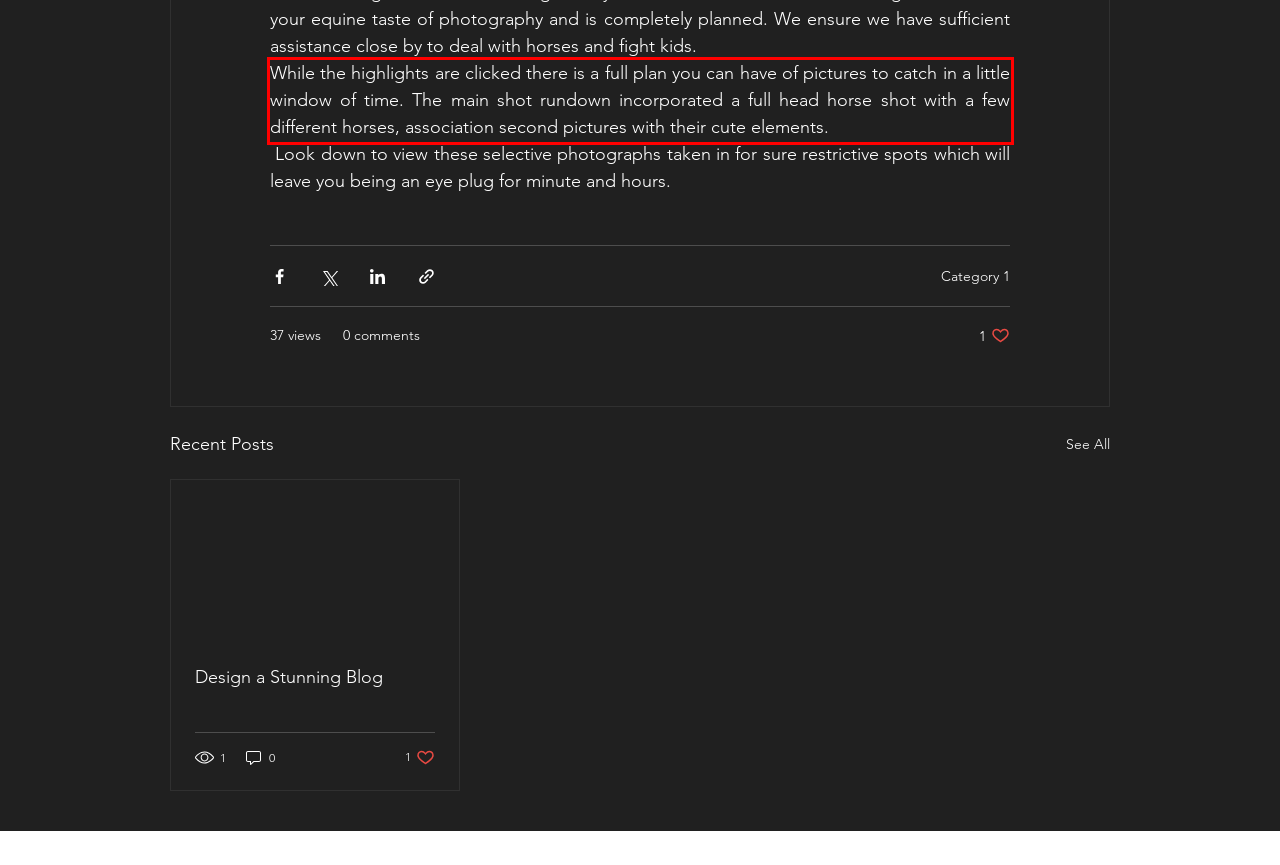You are given a webpage screenshot with a red bounding box around a UI element. Extract and generate the text inside this red bounding box.

While the highlights are clicked there is a full plan you can have of pictures to catch in a little window of time. The main shot rundown incorporated a full head horse shot with a few different horses, association second pictures with their cute elements.